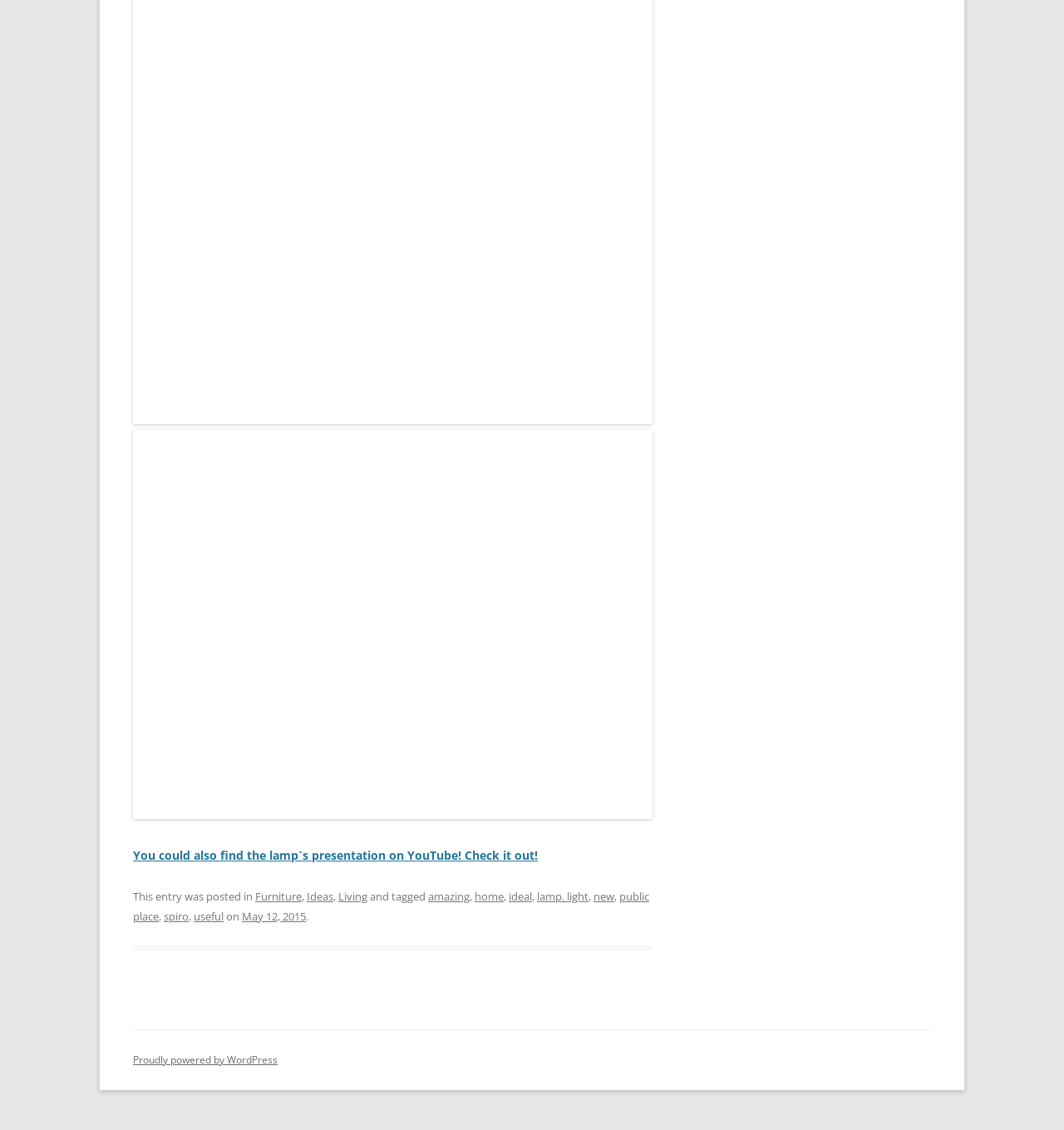Find the bounding box coordinates of the clickable element required to execute the following instruction: "Learn more about WordPress". Provide the coordinates as four float numbers between 0 and 1, i.e., [left, top, right, bottom].

[0.125, 0.932, 0.261, 0.944]